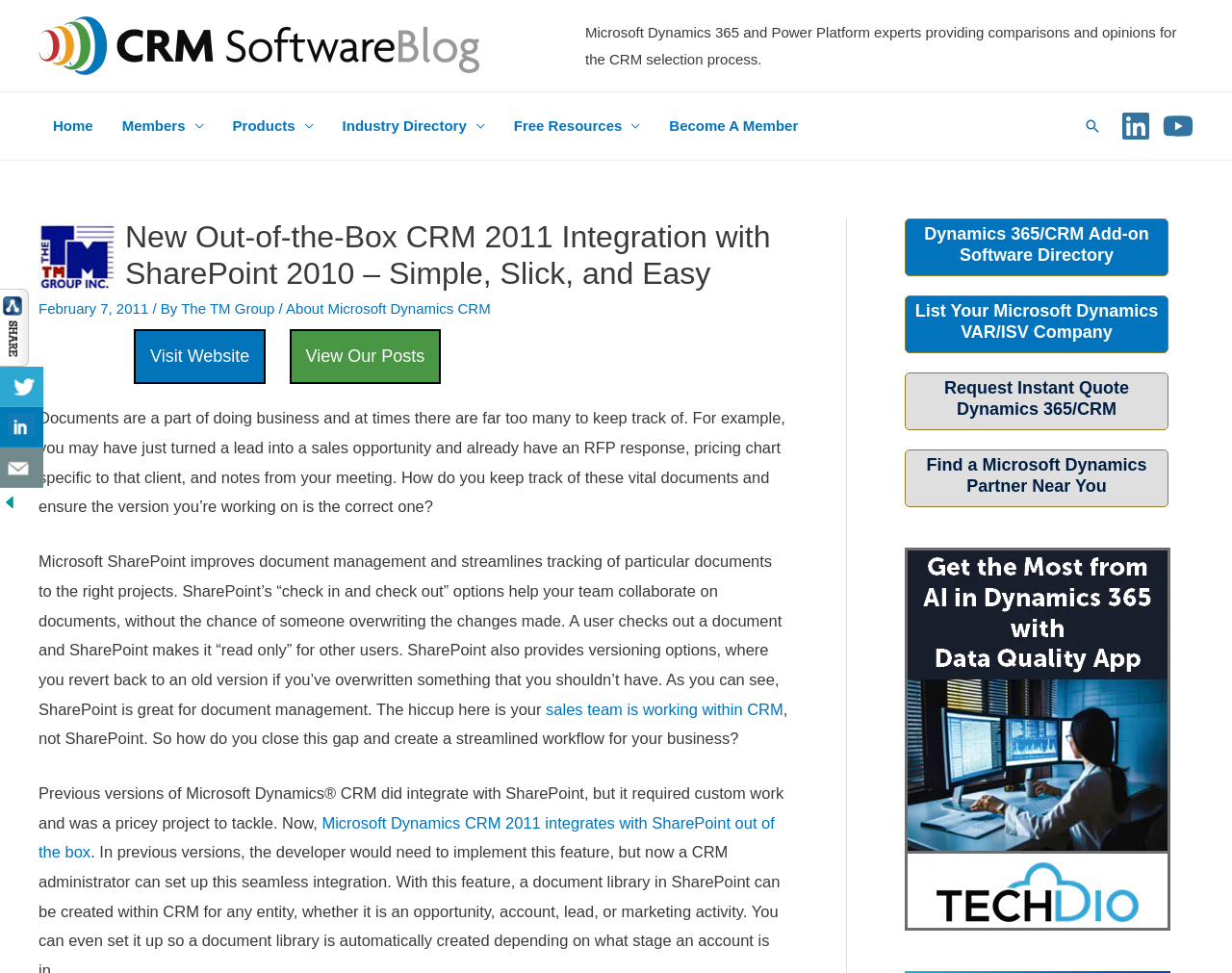Determine the main headline from the webpage and extract its text.

New Out-of-the-Box CRM 2011 Integration with SharePoint 2010 – Simple, Slick, and Easy